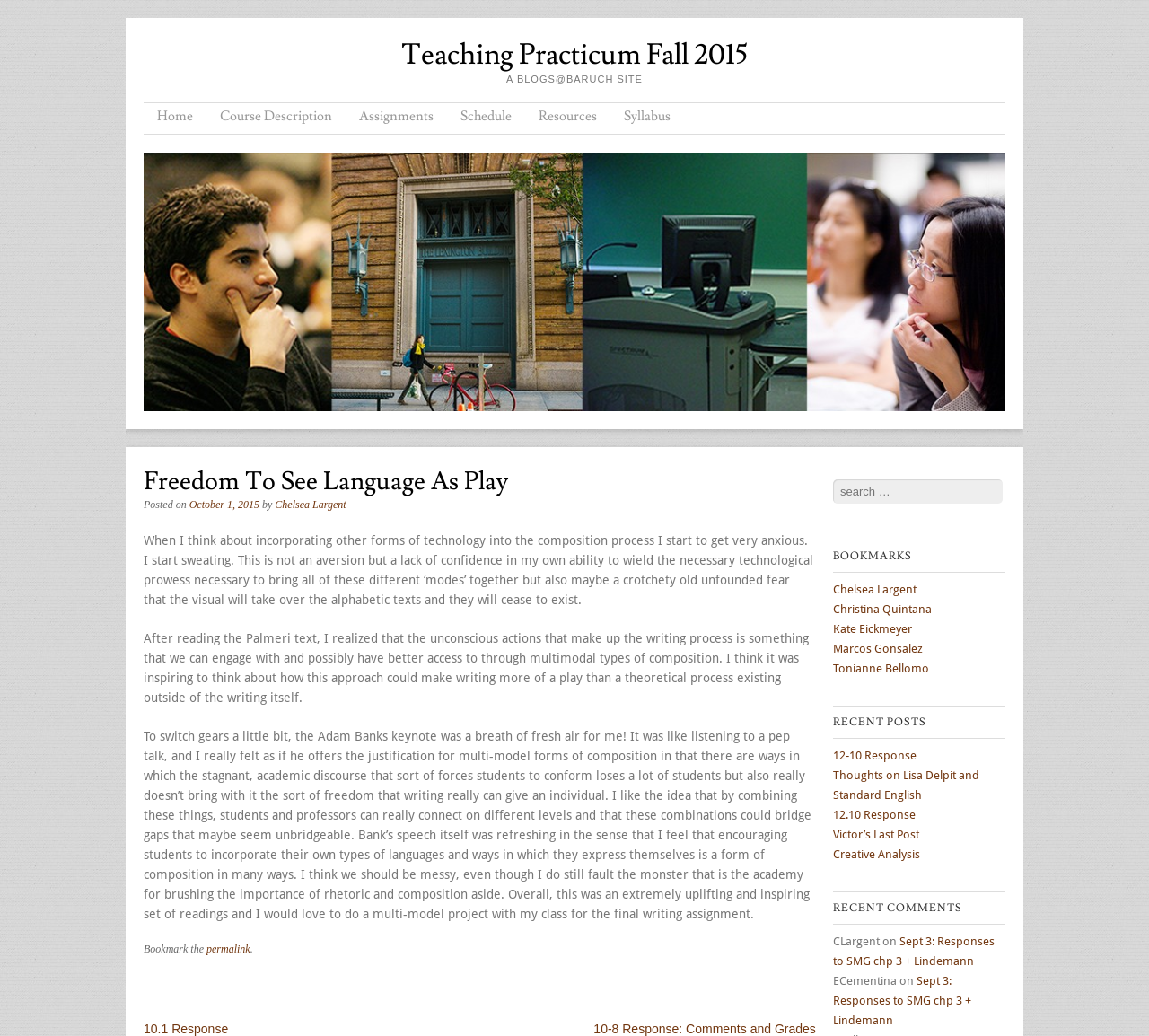Based on what you see in the screenshot, provide a thorough answer to this question: What is the topic of the post?

I inferred the answer by reading the heading element with the text 'Freedom To See Language As Play' which suggests that the post is about the topic of language as play.